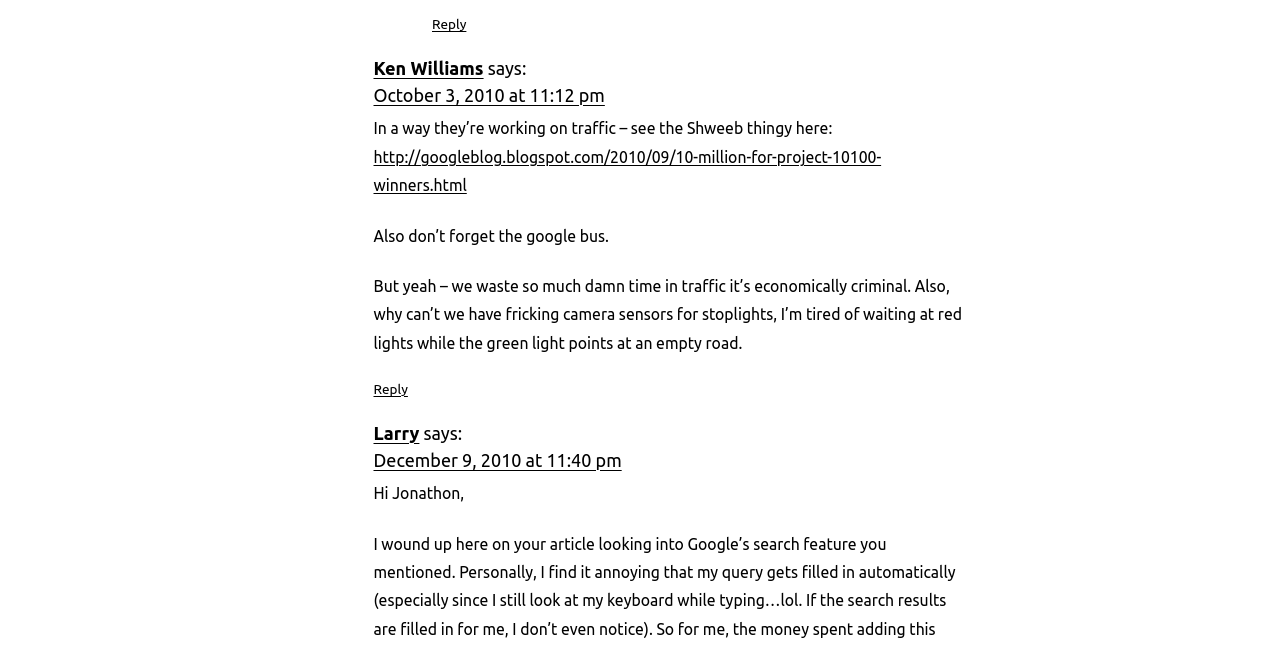What is the date of the second comment?
Relying on the image, give a concise answer in one word or a brief phrase.

December 9, 2010